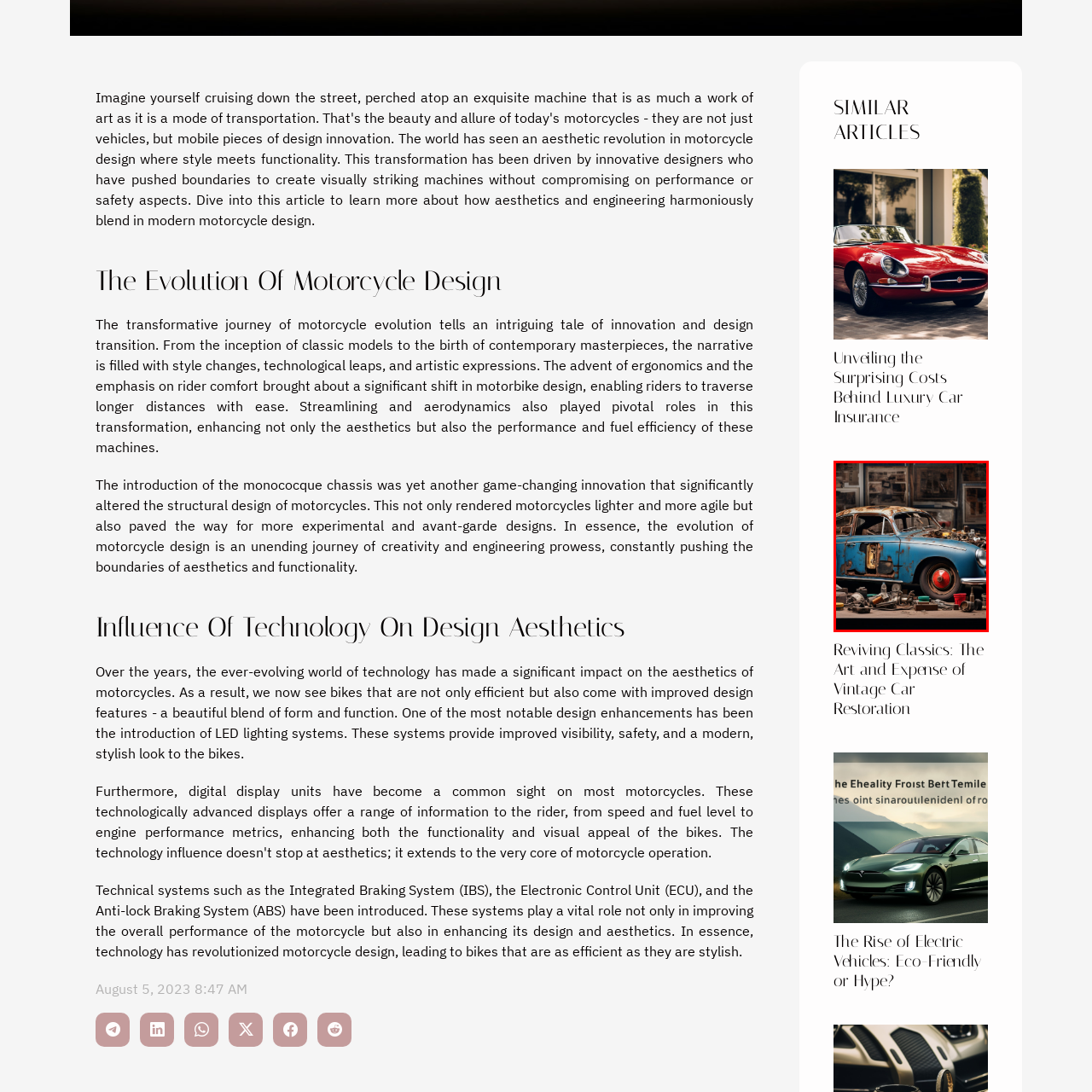What is the theme of the image?
Observe the image part marked by the red bounding box and give a detailed answer to the question.

The caption highlights the 'theme of vintage car restoration' and the image depicts a vintage car in a state of disrepair, surrounded by tools and materials, emphasizing the process of restoring classic automobiles.